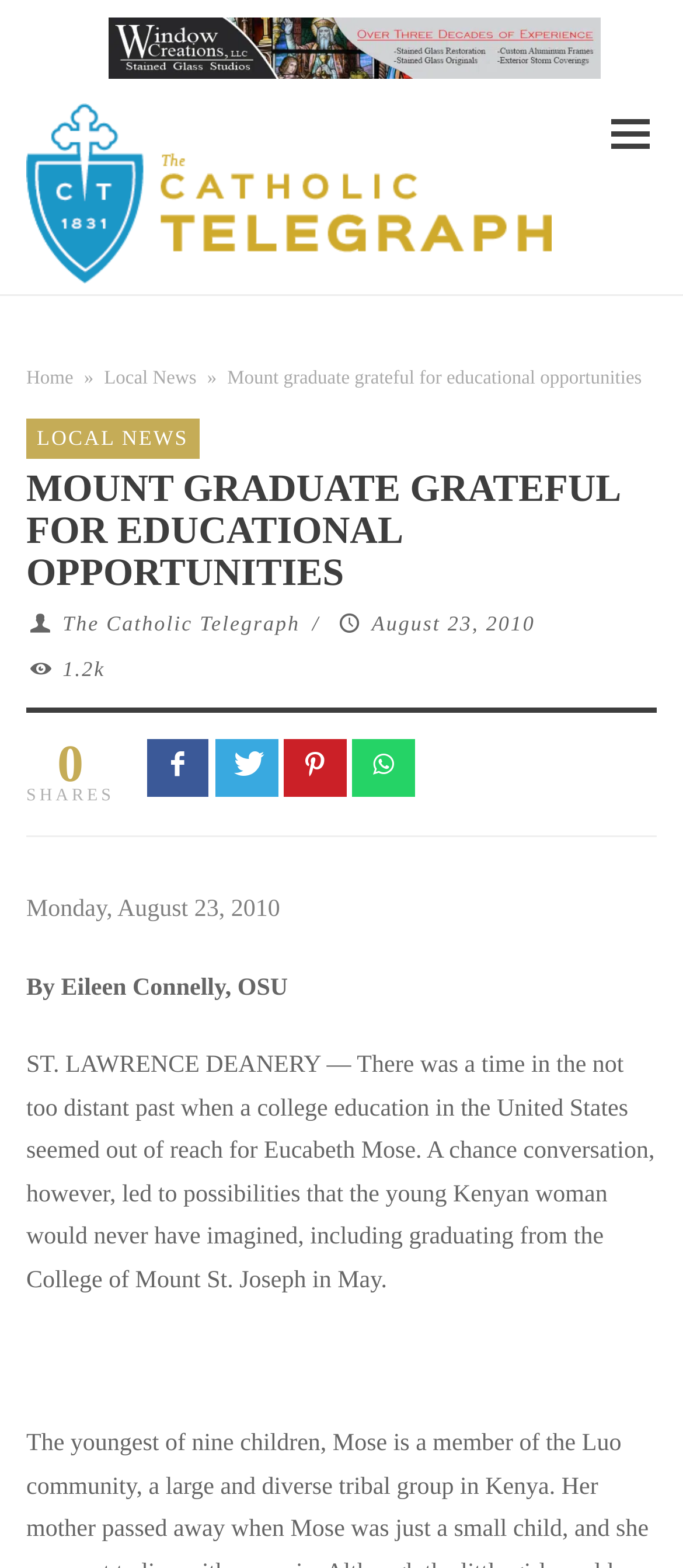Generate a comprehensive description of the webpage content.

The webpage is the official magazine of the Archdiocese of Cincinnati, featuring an article titled "Mount graduate grateful for educational opportunities". At the top-left corner, there is a link to the "Catholic Telegraph" with an accompanying image. Below this, there is a horizontal navigation menu with links to "Home", "Local News", and the article title. 

To the right of the navigation menu, there is a large heading that repeats the article title. Below this, there is a table with three columns, containing links to "The Catholic Telegraph", a date "August 23, 2010", and a "Views" counter with a value of "1.2k". 

Further down, there are social media sharing links and a "SHARES" label. The main article content starts with a date "Monday, August 23, 2010", followed by the author's name "Eileen Connelly, OSU", and then the article text, which describes a Kenyan woman's journey to graduating from the College of Mount St. Joseph. The article text spans most of the webpage's width and takes up about half of the page's height.